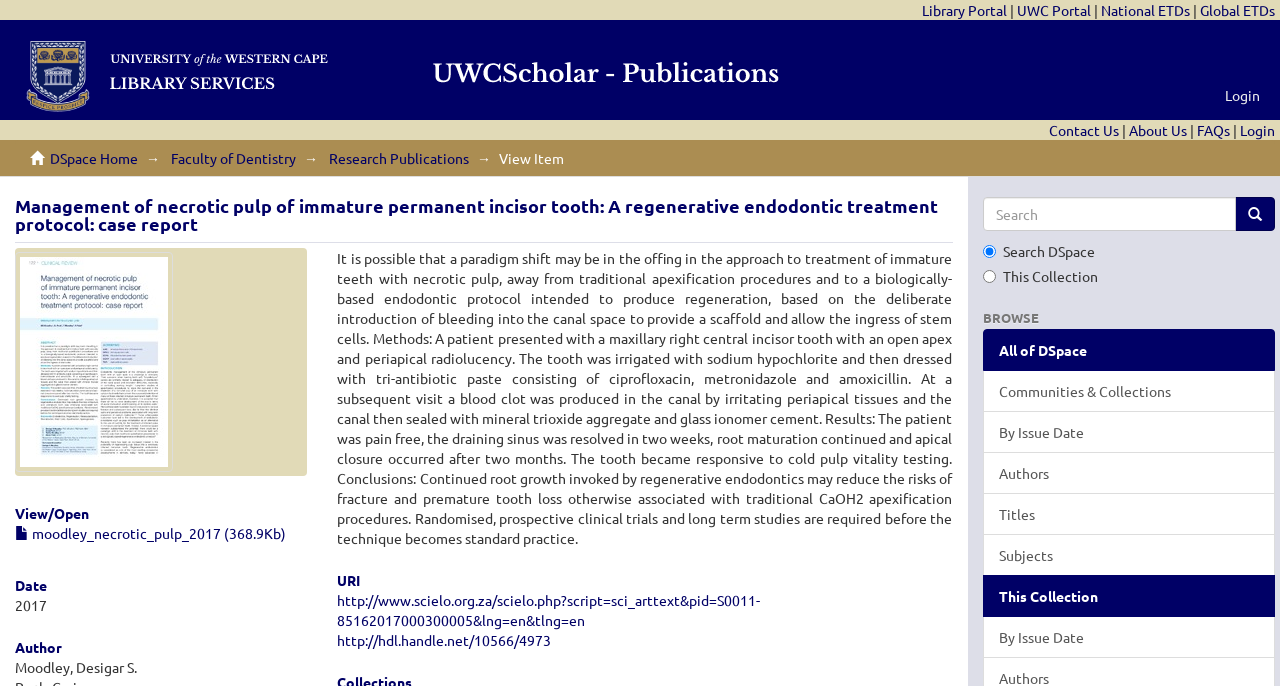Use the information in the screenshot to answer the question comprehensively: What is the size of the file?

I found the answer by looking at the link 'moodley_necrotic_pulp_2017' which has the file size mentioned next to it.